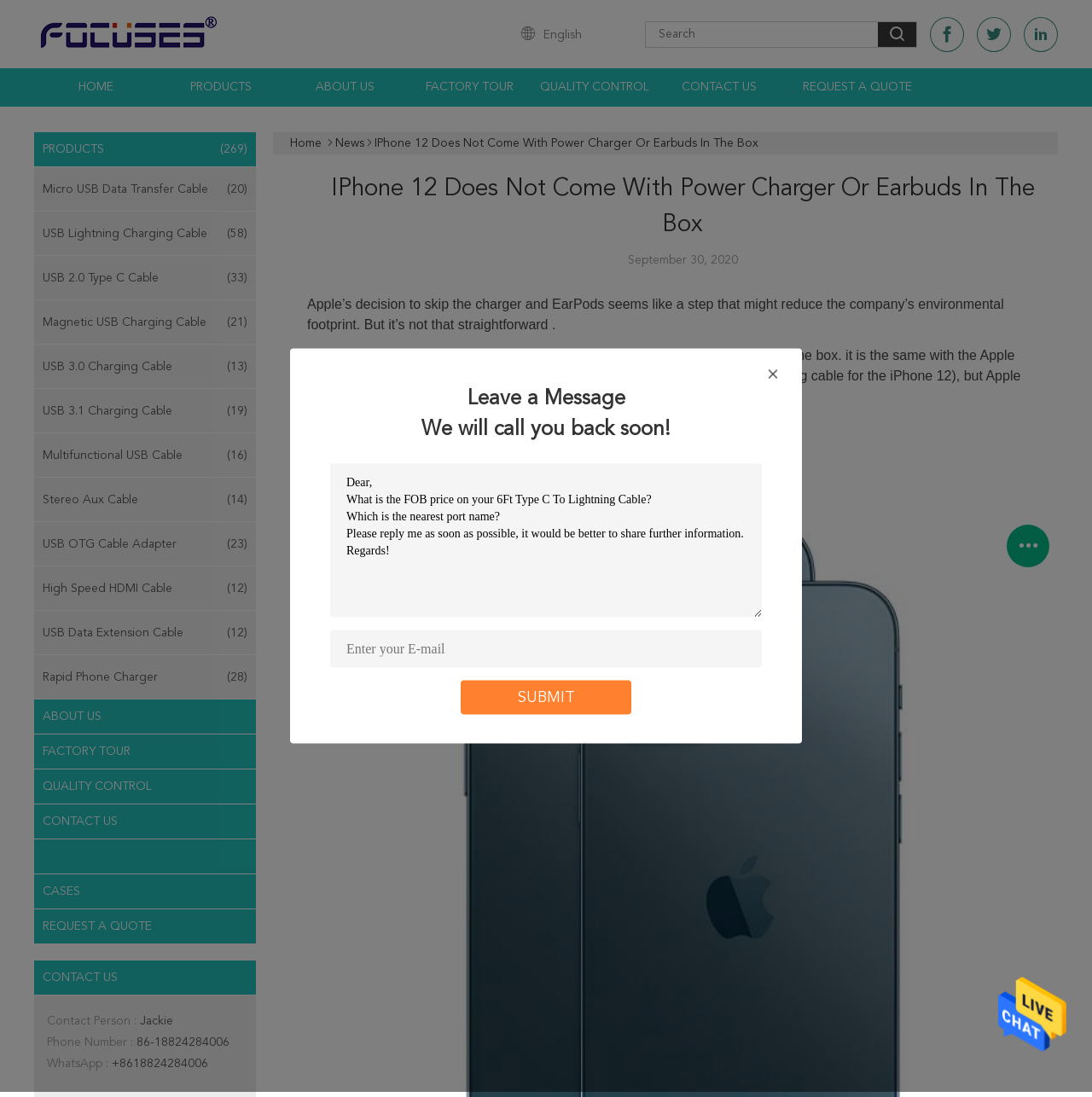Identify the bounding box coordinates of the region I need to click to complete this instruction: "go to ABOUT US page".

[0.259, 0.062, 0.373, 0.097]